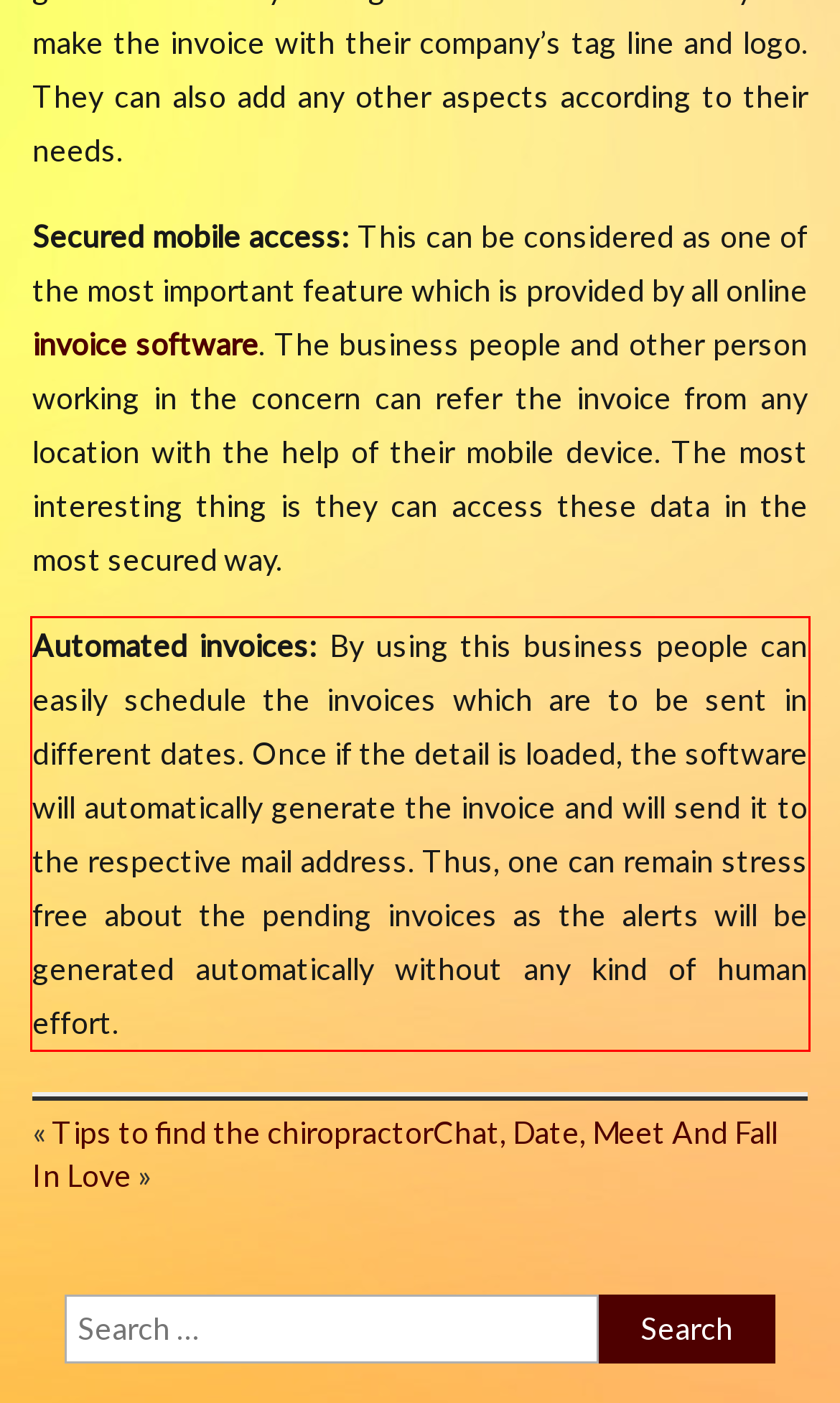Please examine the webpage screenshot and extract the text within the red bounding box using OCR.

Automated invoices: By using this business people can easily schedule the invoices which are to be sent in different dates. Once if the detail is loaded, the software will automatically generate the invoice and will send it to the respective mail address. Thus, one can remain stress free about the pending invoices as the alerts will be generated automatically without any kind of human effort.